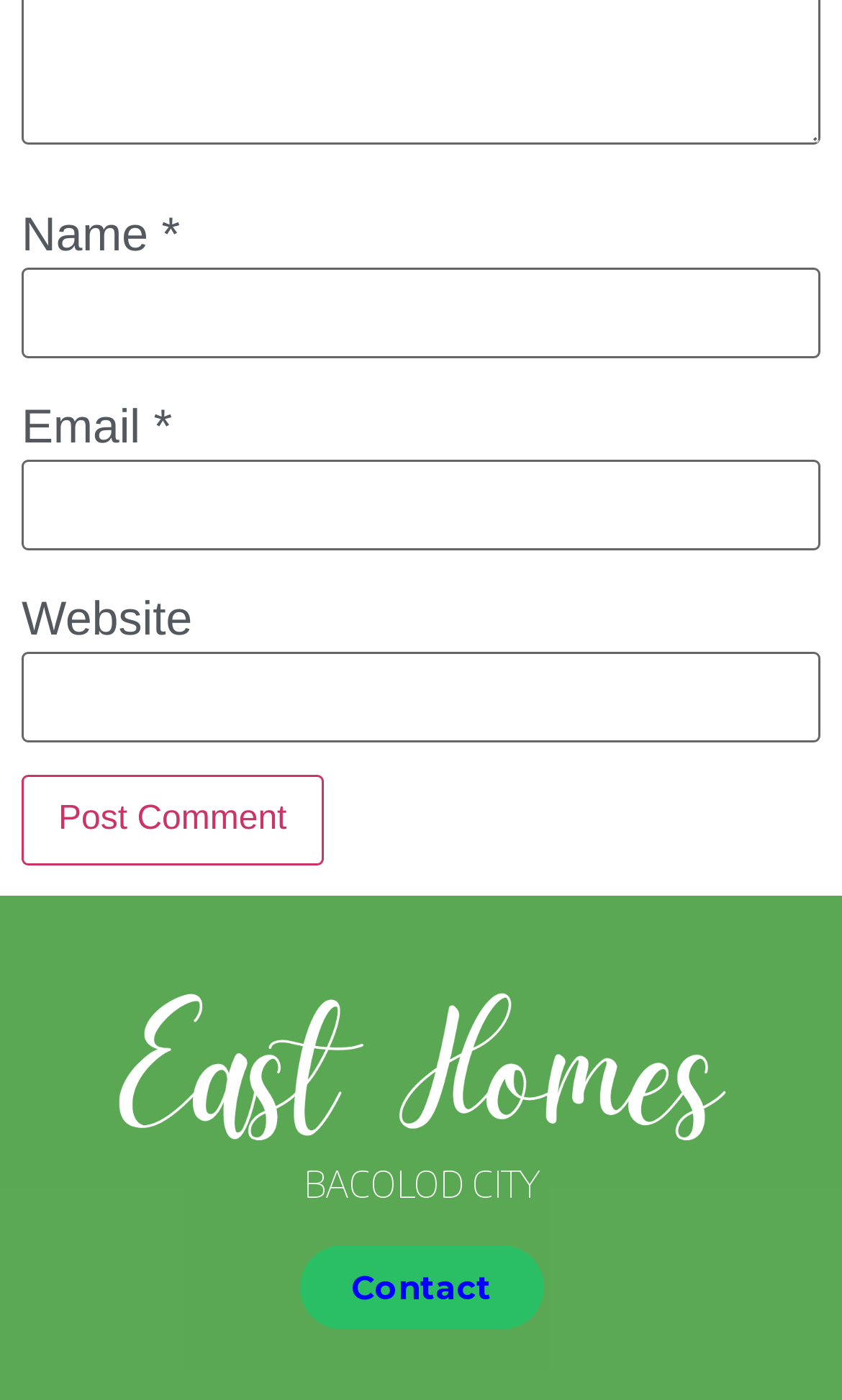What is the function of the button?
Please use the image to provide an in-depth answer to the question.

The button element with the text 'Post Comment' suggests that its purpose is to submit a comment or post, likely related to the input fields above it.